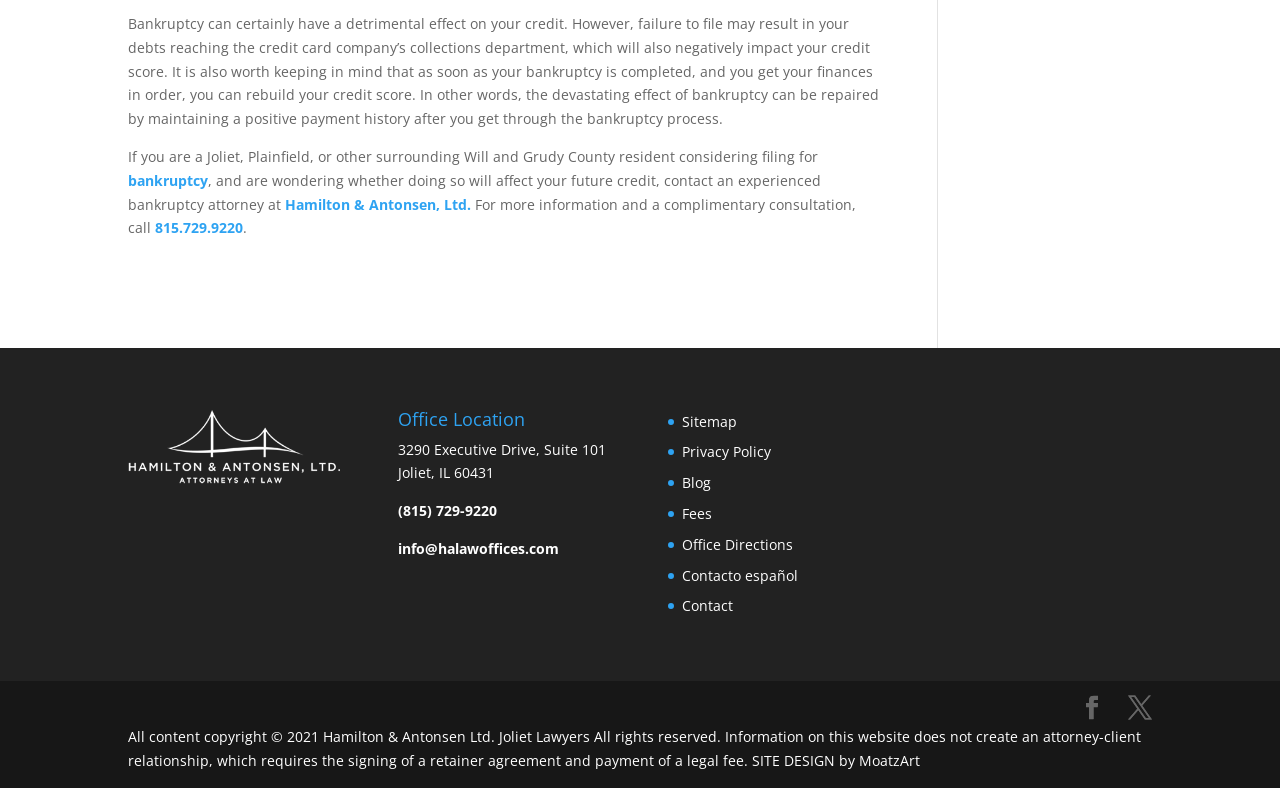Calculate the bounding box coordinates for the UI element based on the following description: "X". Ensure the coordinates are four float numbers between 0 and 1, i.e., [left, top, right, bottom].

[0.881, 0.884, 0.9, 0.915]